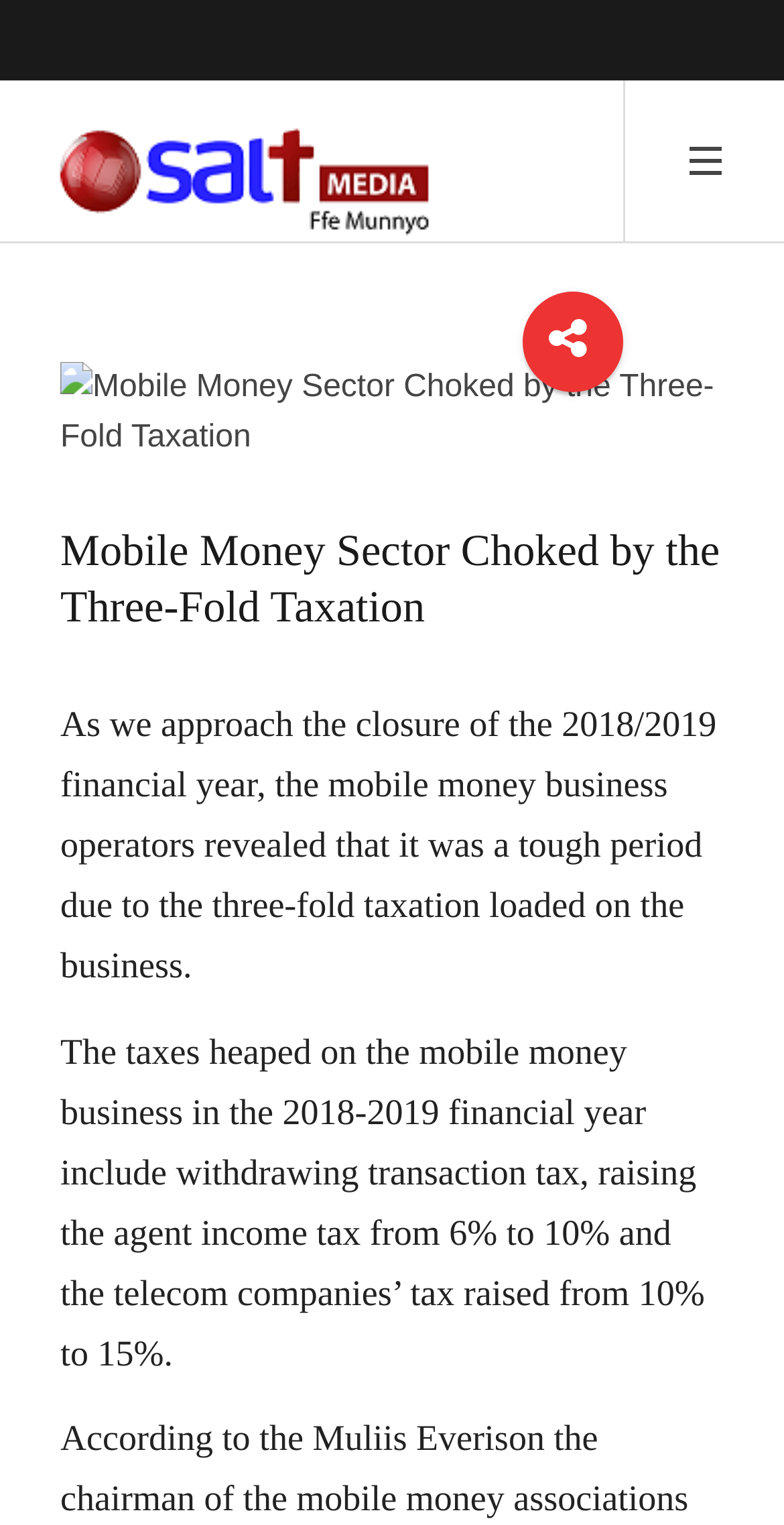Give the bounding box coordinates for the element described by: "Sep 2023".

None